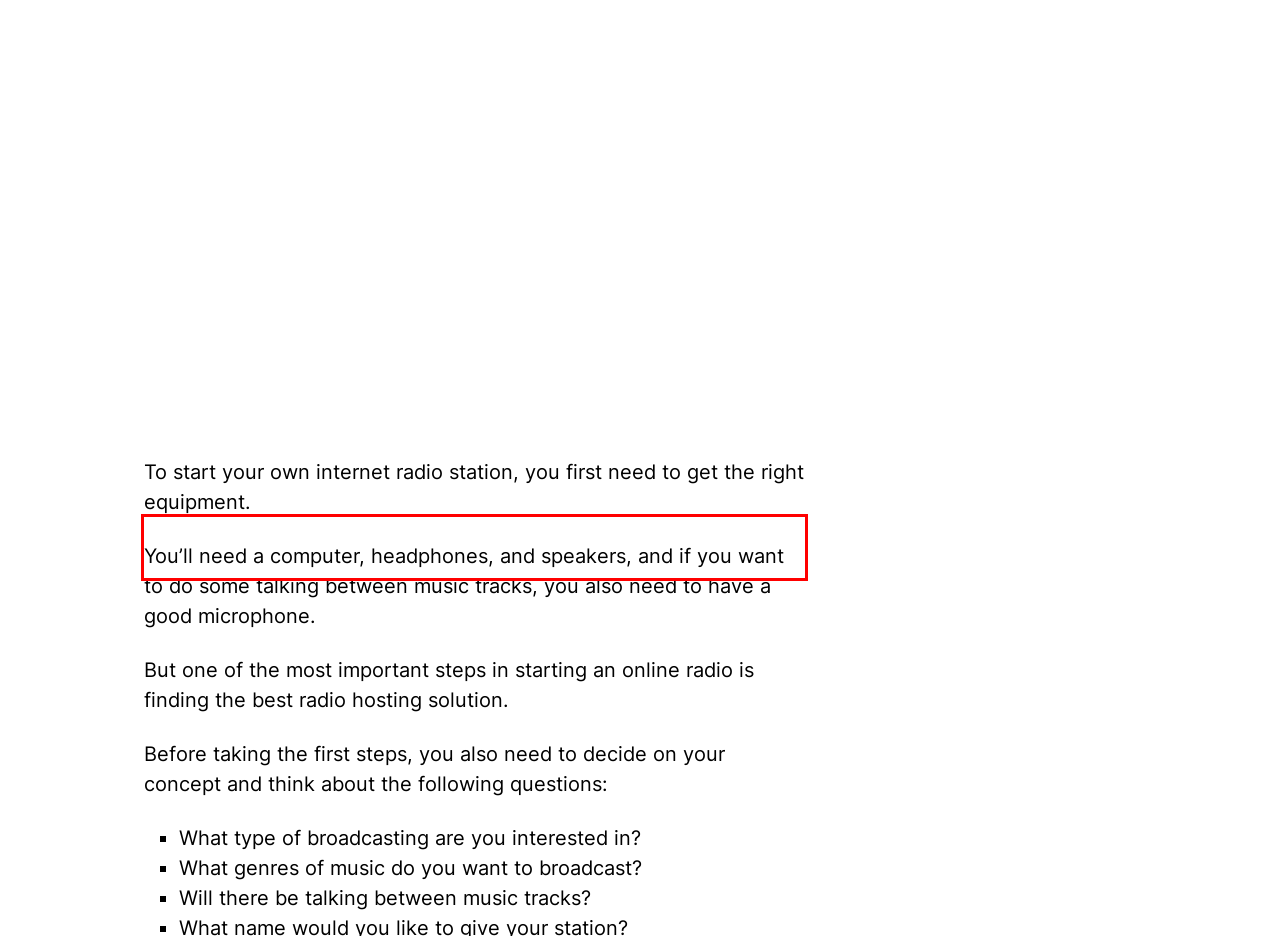Within the screenshot of the webpage, locate the red bounding box and use OCR to identify and provide the text content inside it.

Radio stations are no longer limited by the reach of their frequency waves – you can enjoy radio stations from all over the world.